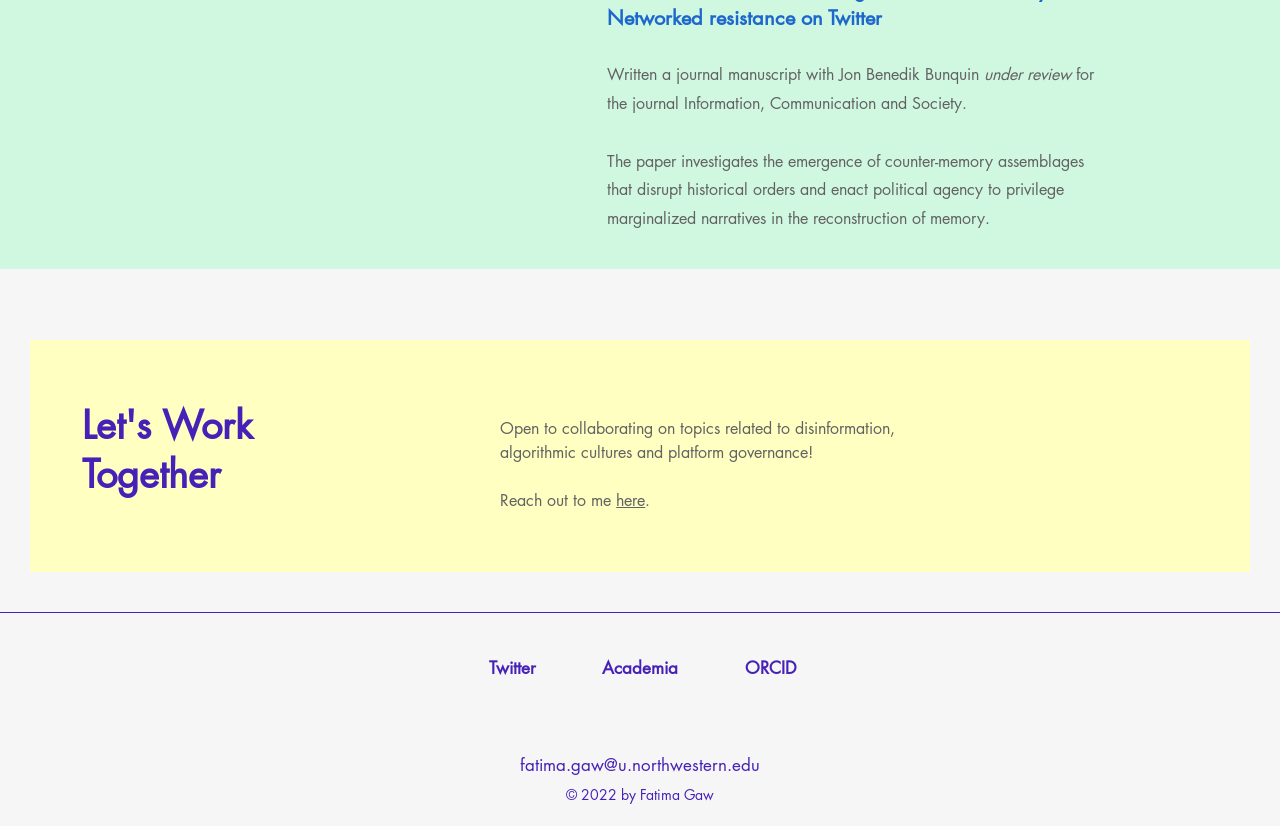Given the description of a UI element: "here", identify the bounding box coordinates of the matching element in the webpage screenshot.

[0.481, 0.593, 0.504, 0.619]